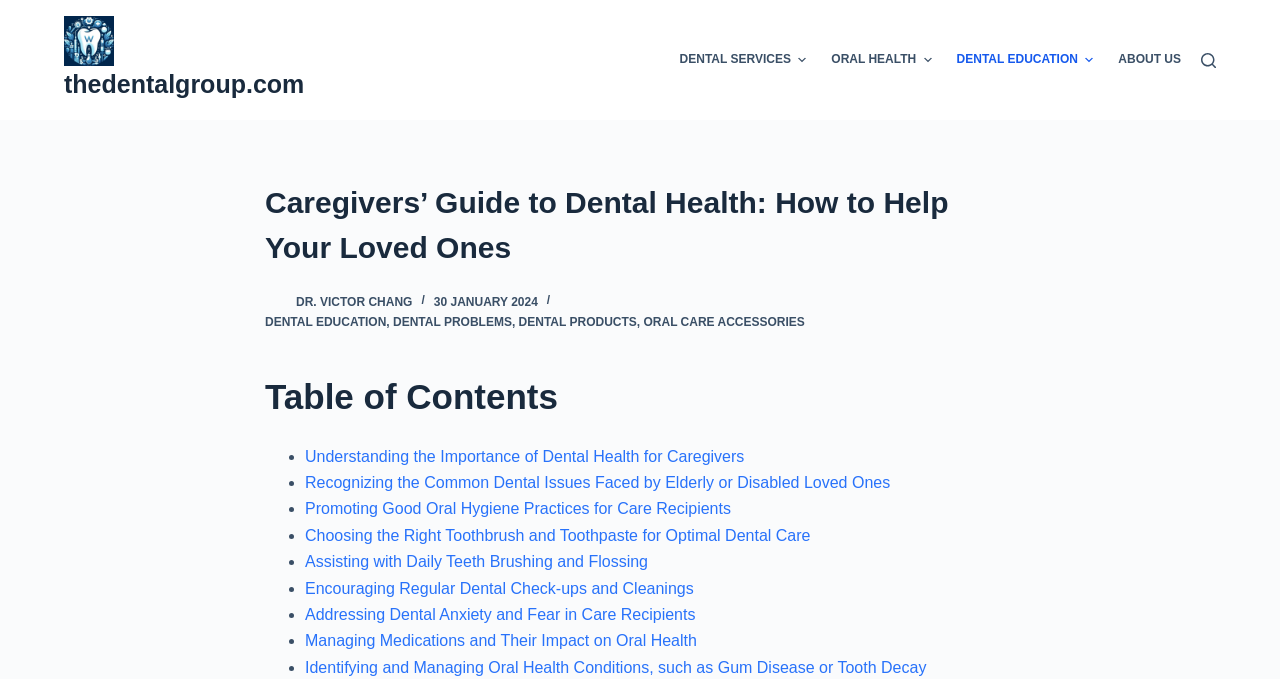Determine the bounding box coordinates of the clickable region to carry out the instruction: "Click on the 'Lifestyle' category".

None